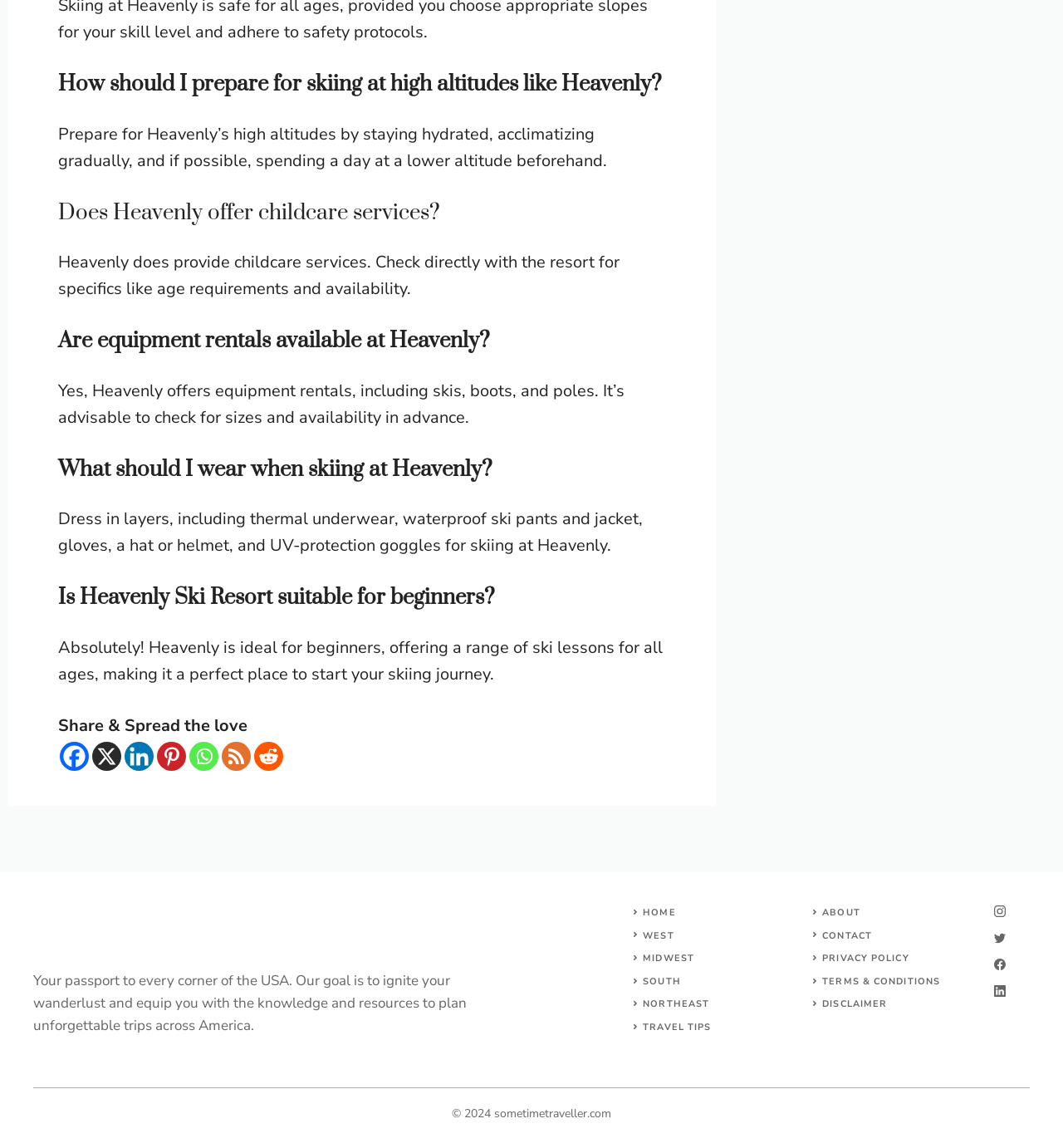Can you find the bounding box coordinates of the area I should click to execute the following instruction: "Follow on Instagram"?

[0.912, 0.789, 0.969, 0.799]